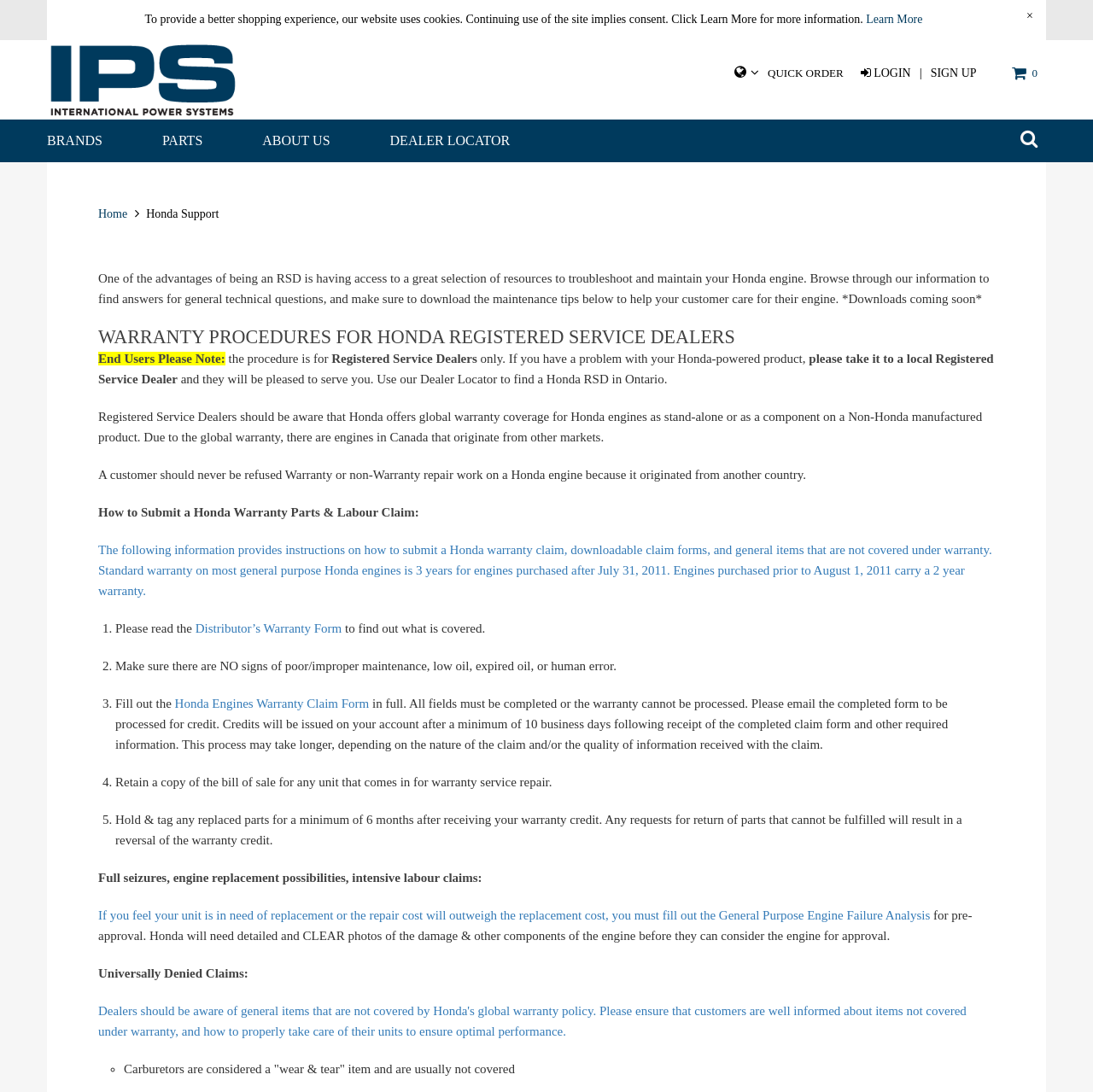What should a customer do if they have a problem with their Honda-powered product?
Please analyze the image and answer the question with as much detail as possible.

According to the webpage, if a customer has a problem with their Honda-powered product, they should take it to a local Registered Service Dealer, who will be pleased to serve them.